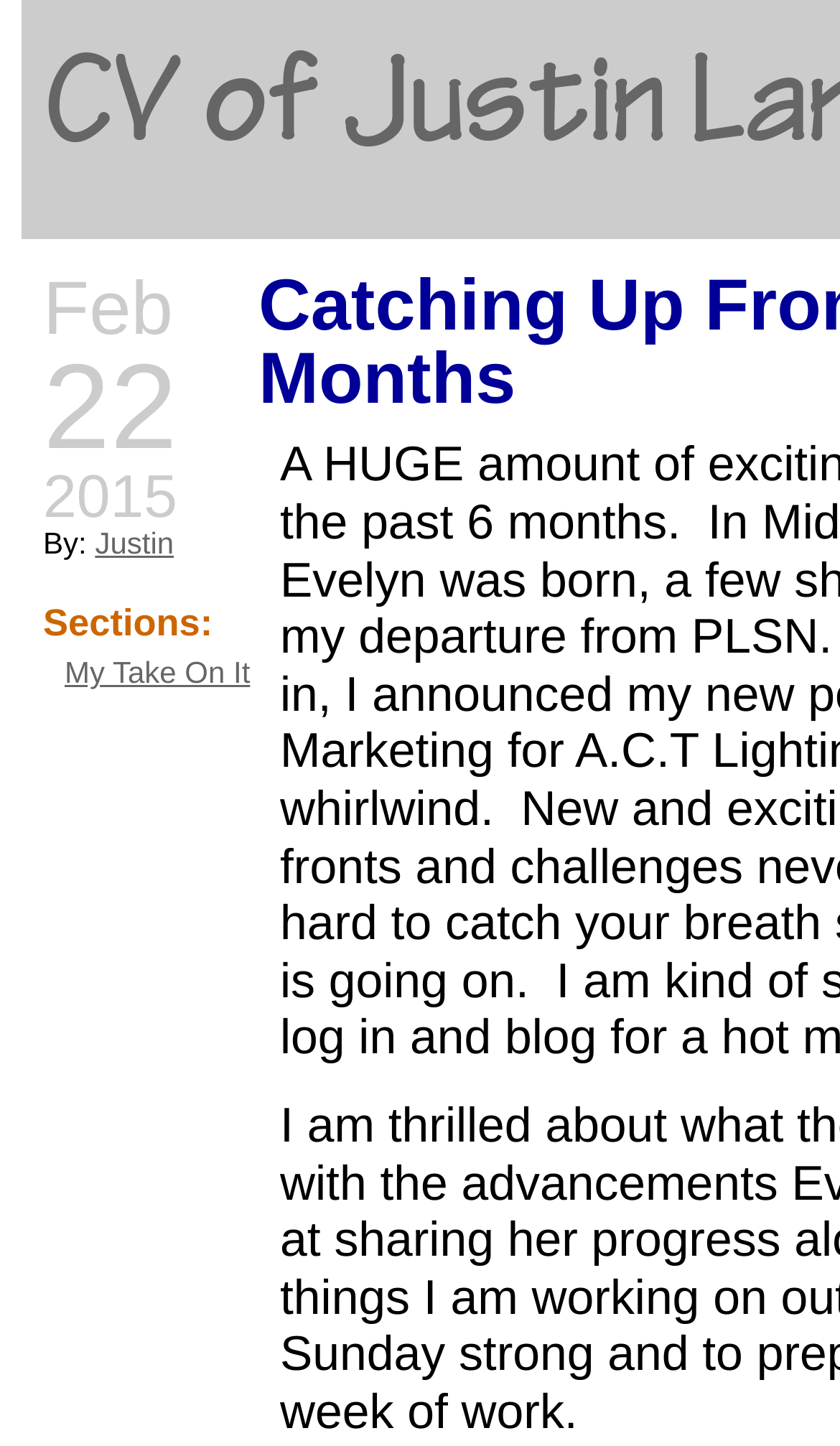What is the first section mentioned?
Based on the image, provide your answer in one word or phrase.

My Take On It